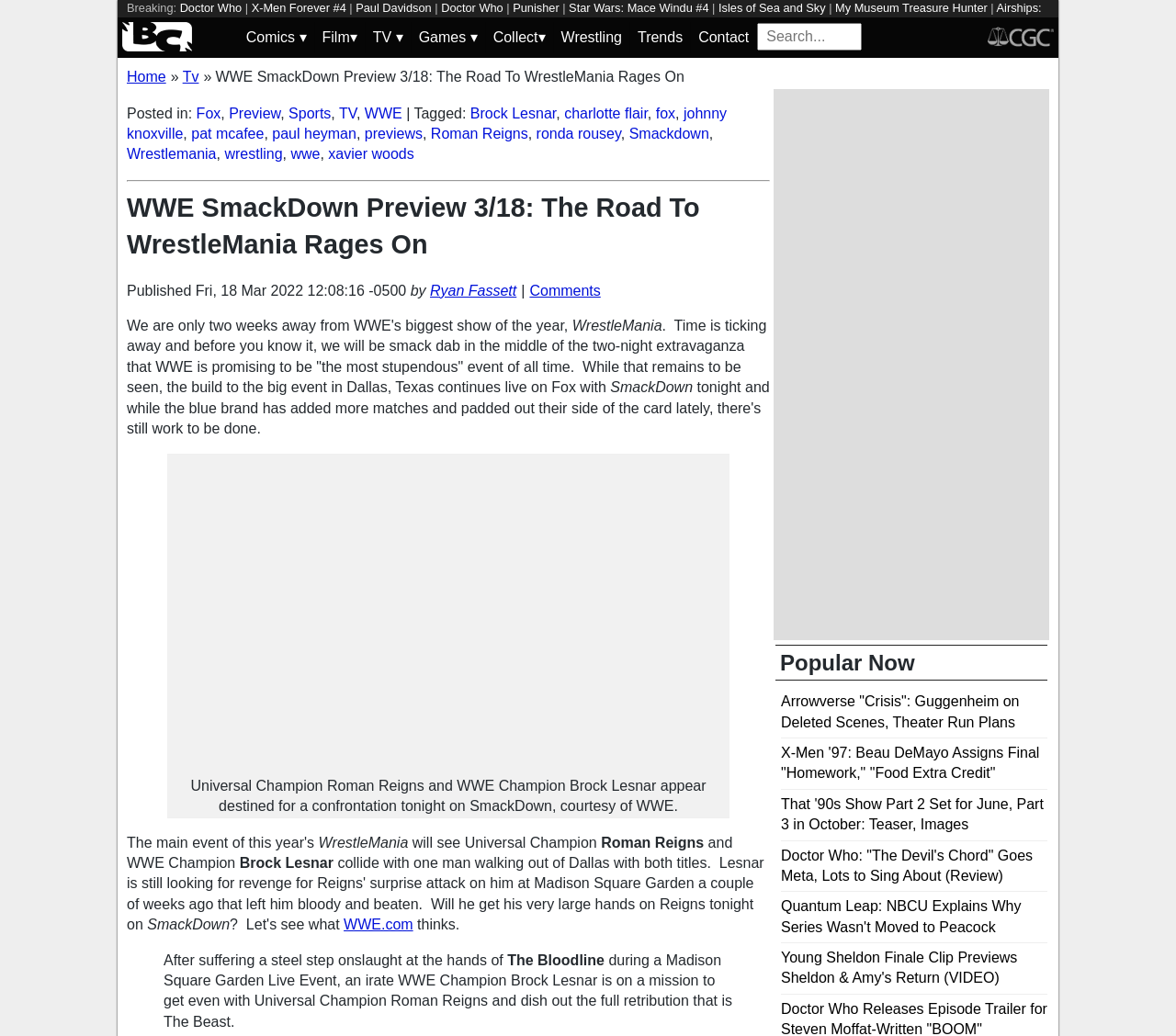Who is the author of the preview?
Based on the screenshot, provide a one-word or short-phrase response.

Ryan Fassett